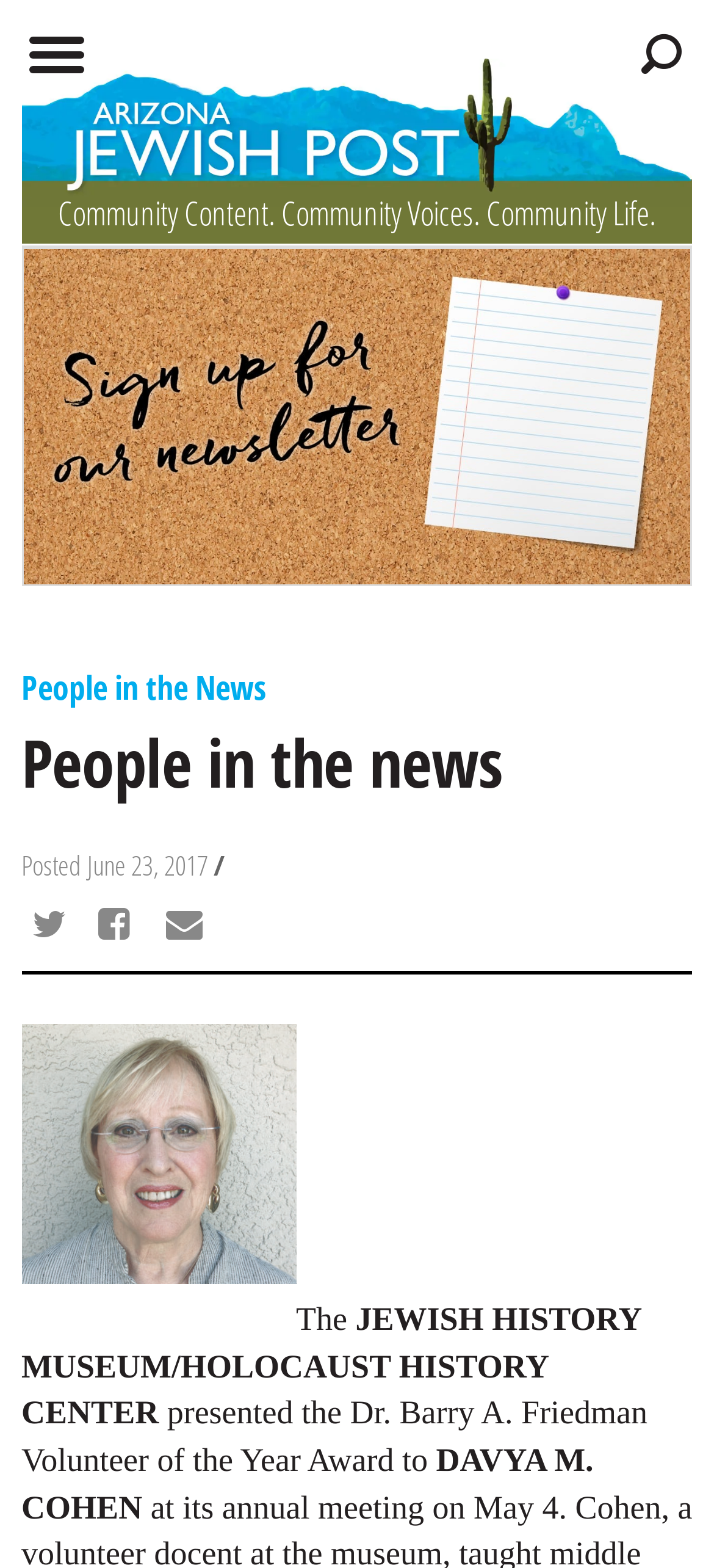What is the name of the museum mentioned?
Look at the image and respond to the question as thoroughly as possible.

The webpage contains the text 'The JEWISH HISTORY MUSEUM/HOLOCAUST HISTORY CENTER presented the Dr. Barry A. Friedman Volunteer of the Year Award to', which reveals the name of the museum involved in the award presentation.